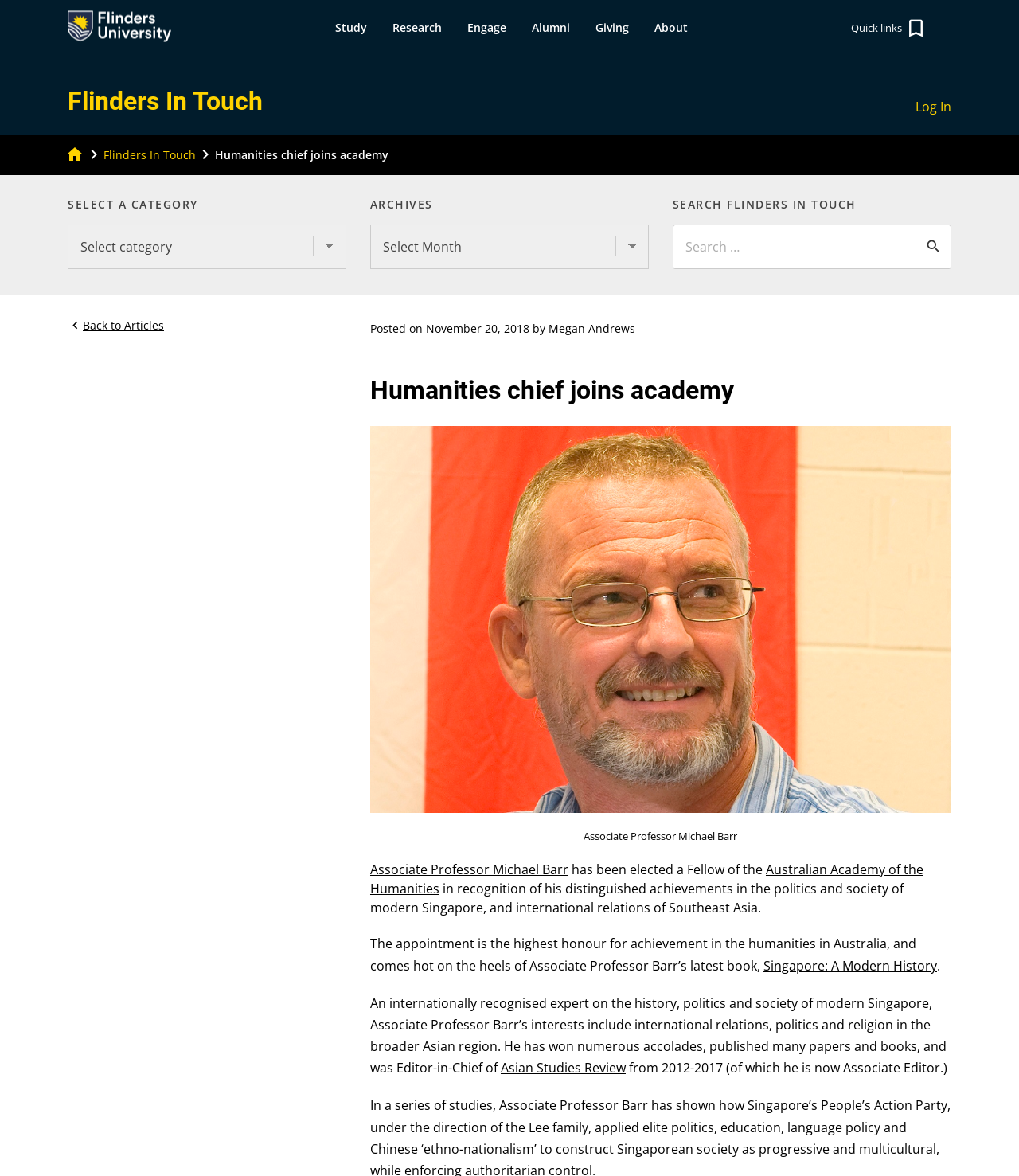Find and provide the bounding box coordinates for the UI element described with: "Giving".

[0.571, 0.0, 0.629, 0.047]